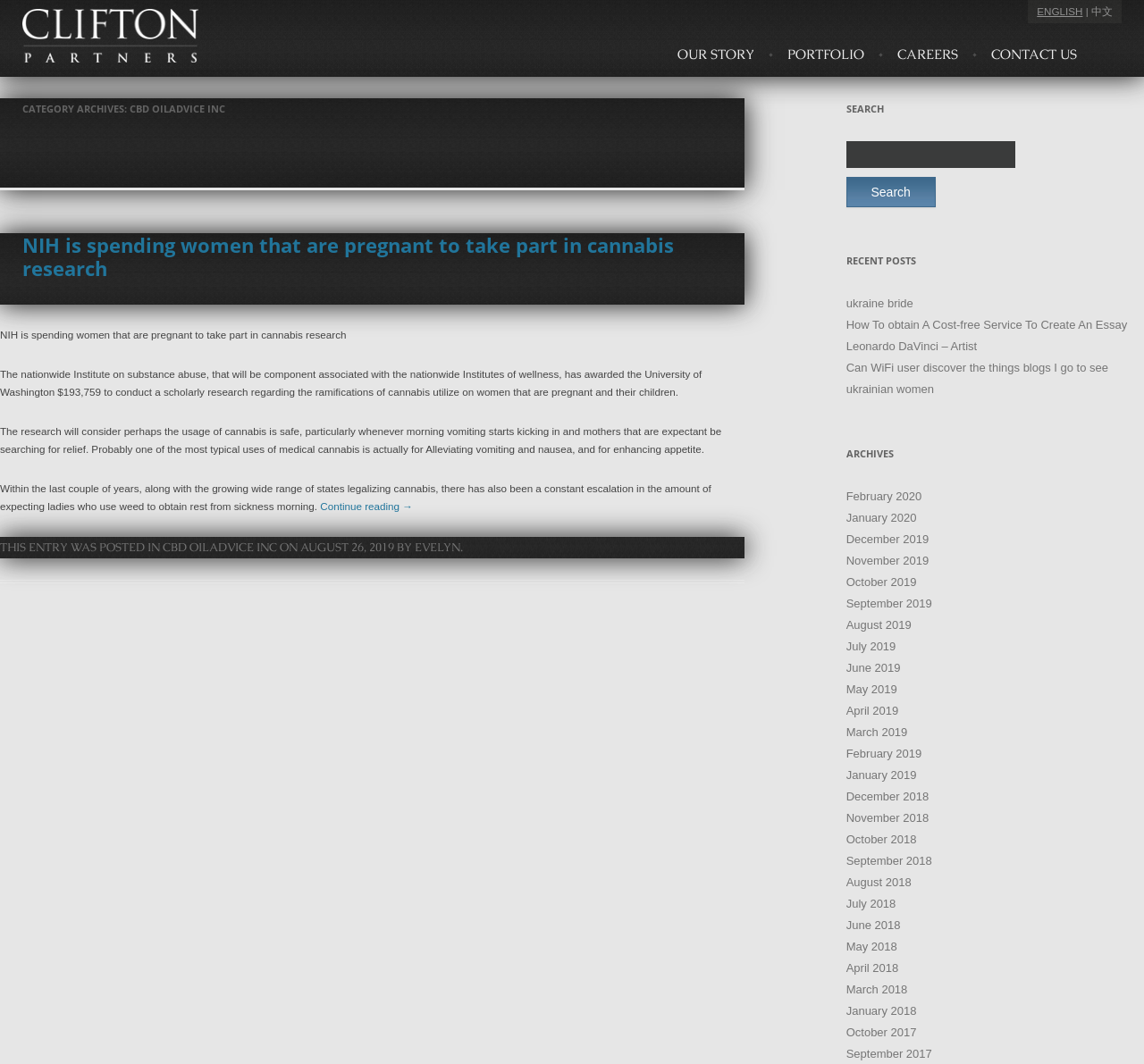Can you give a comprehensive explanation to the question given the content of the image?
What is the language of the webpage?

The language of the webpage can be inferred from the text content, which is primarily in English. Additionally, there is a link to switch to Chinese, indicating that the default language is English.